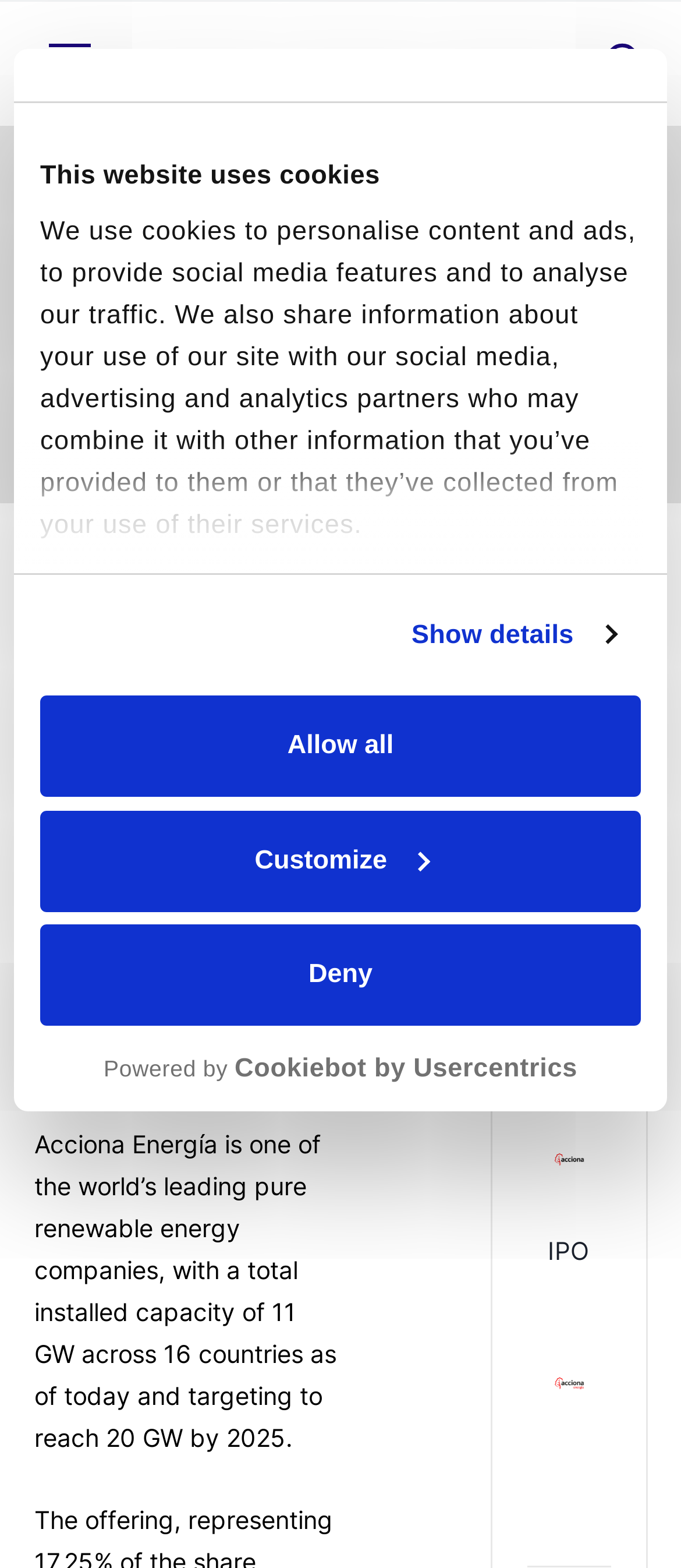Please specify the bounding box coordinates in the format (top-left x, top-left y, bottom-right x, bottom-right y), with values ranging from 0 to 1. Identify the bounding box for the UI component described as follows: Powered by Cookiebot by Usercentrics

[0.059, 0.671, 0.941, 0.692]